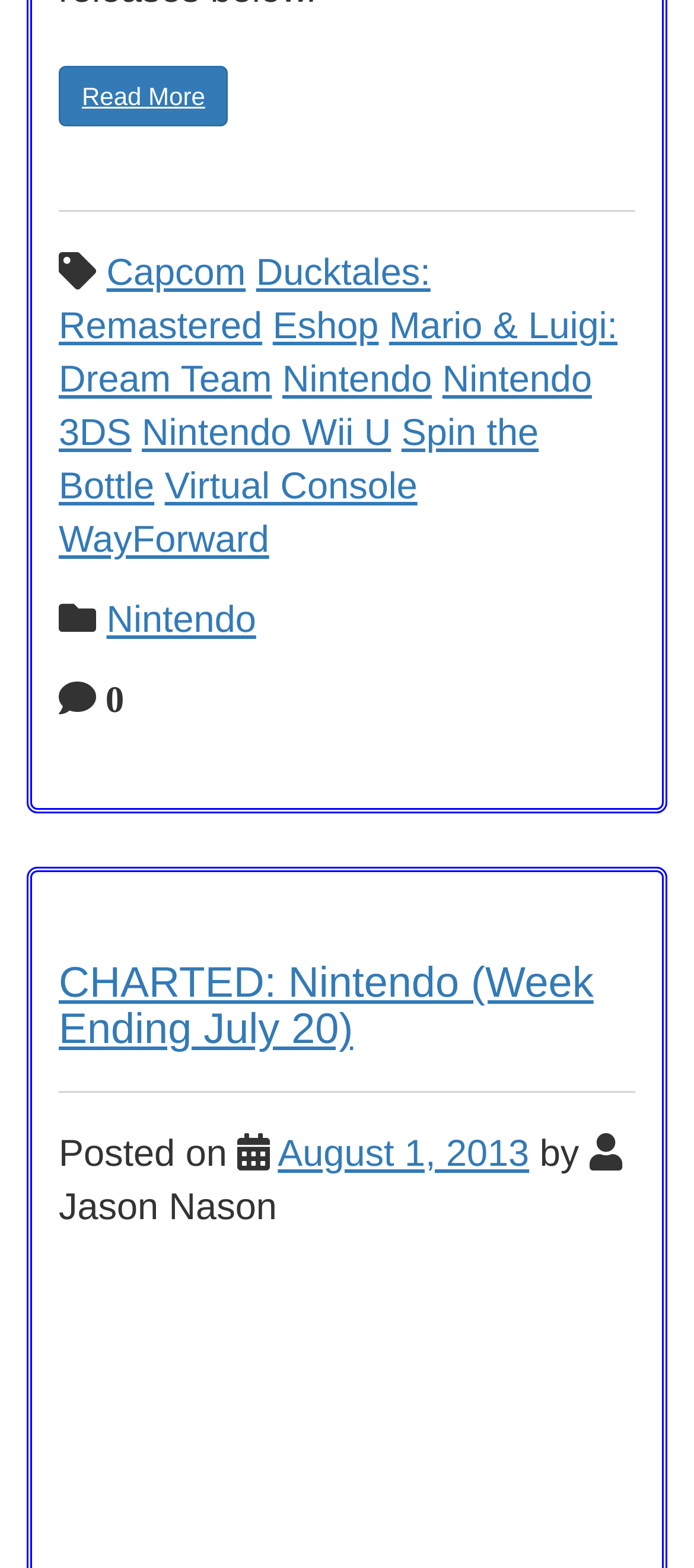Determine the bounding box for the described HTML element: "Mario & Luigi: Dream Team". Ensure the coordinates are four float numbers between 0 and 1 in the format [left, top, right, bottom].

[0.085, 0.195, 0.89, 0.255]